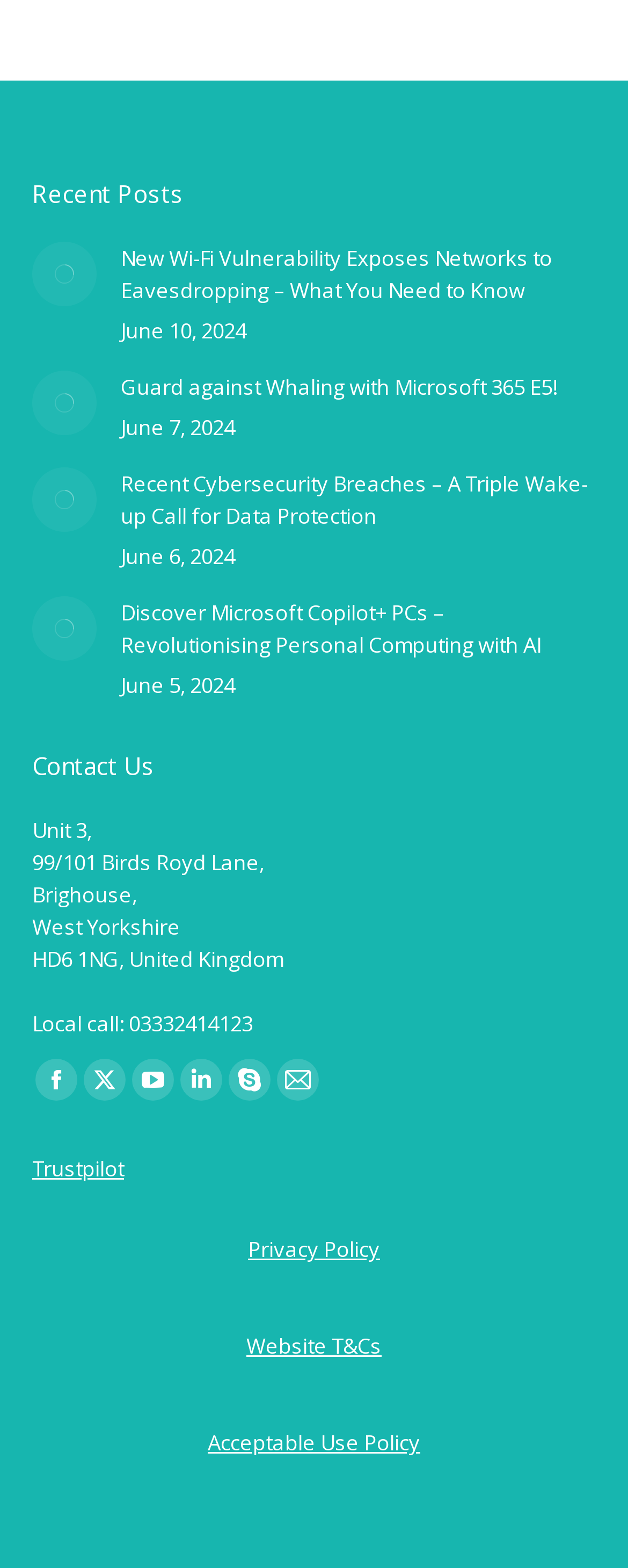What is the date of the second post?
Give a single word or phrase as your answer by examining the image.

June 7, 2024